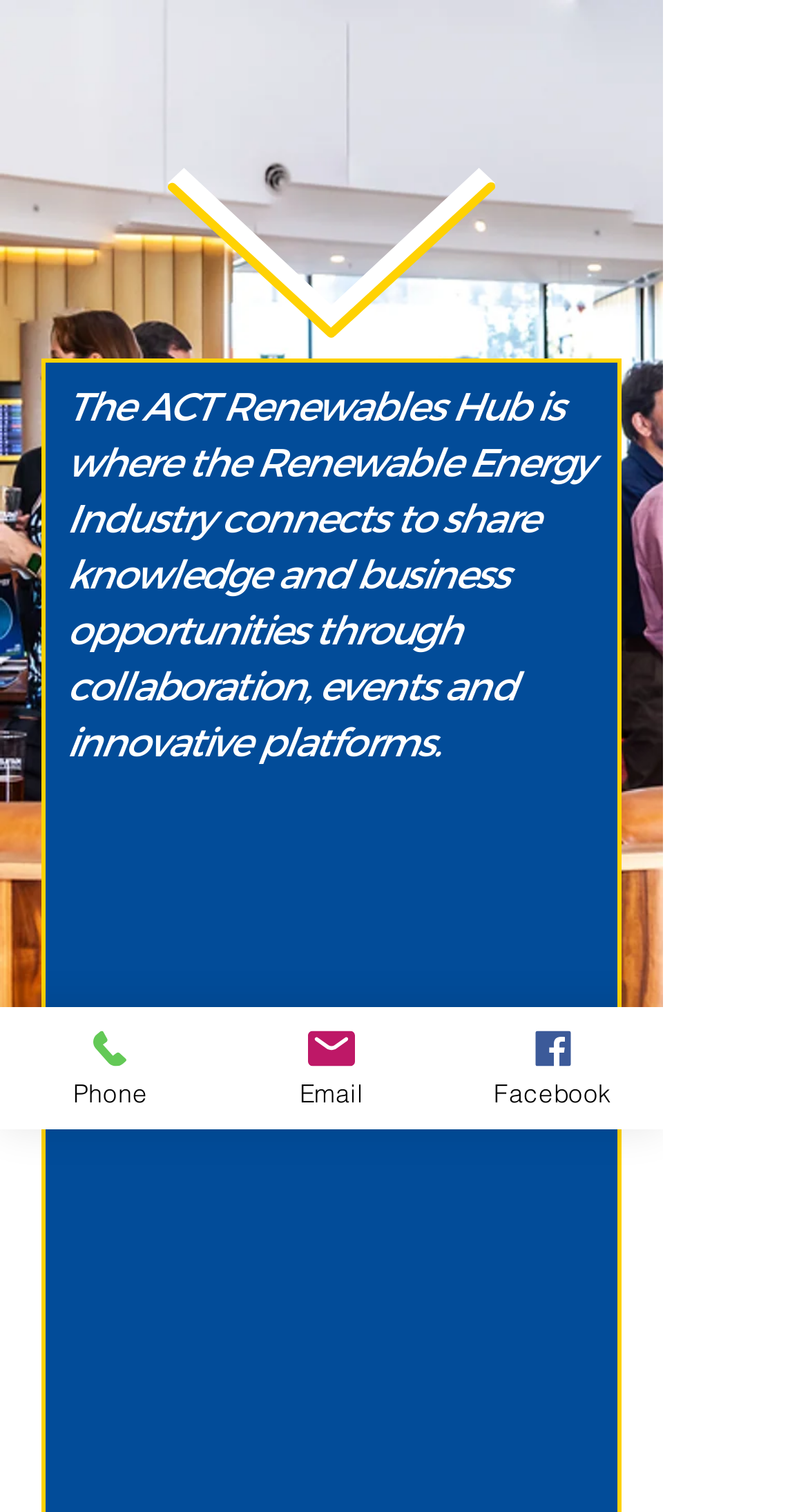What are the contact methods provided on the webpage?
Please interpret the details in the image and answer the question thoroughly.

The webpage provides two contact methods, which are Phone and Email, along with their corresponding image icons. These contact methods are likely used to get in touch with the ACT Renewables Hub.